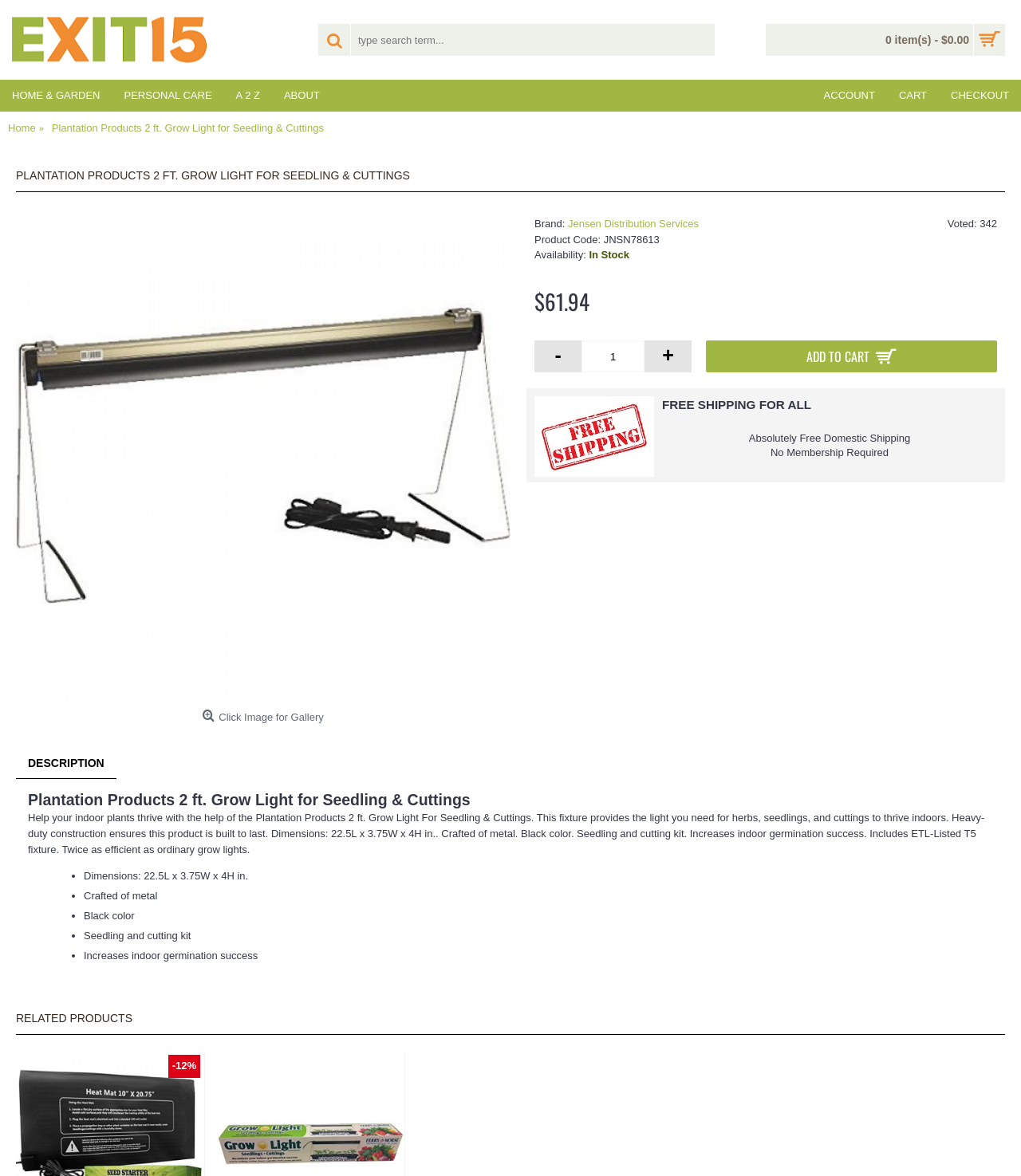Identify the bounding box coordinates for the element you need to click to achieve the following task: "Click on the 'OCTOBER 19, 2007 AT 5:00 PM' link". The coordinates must be four float values ranging from 0 to 1, formatted as [left, top, right, bottom].

None